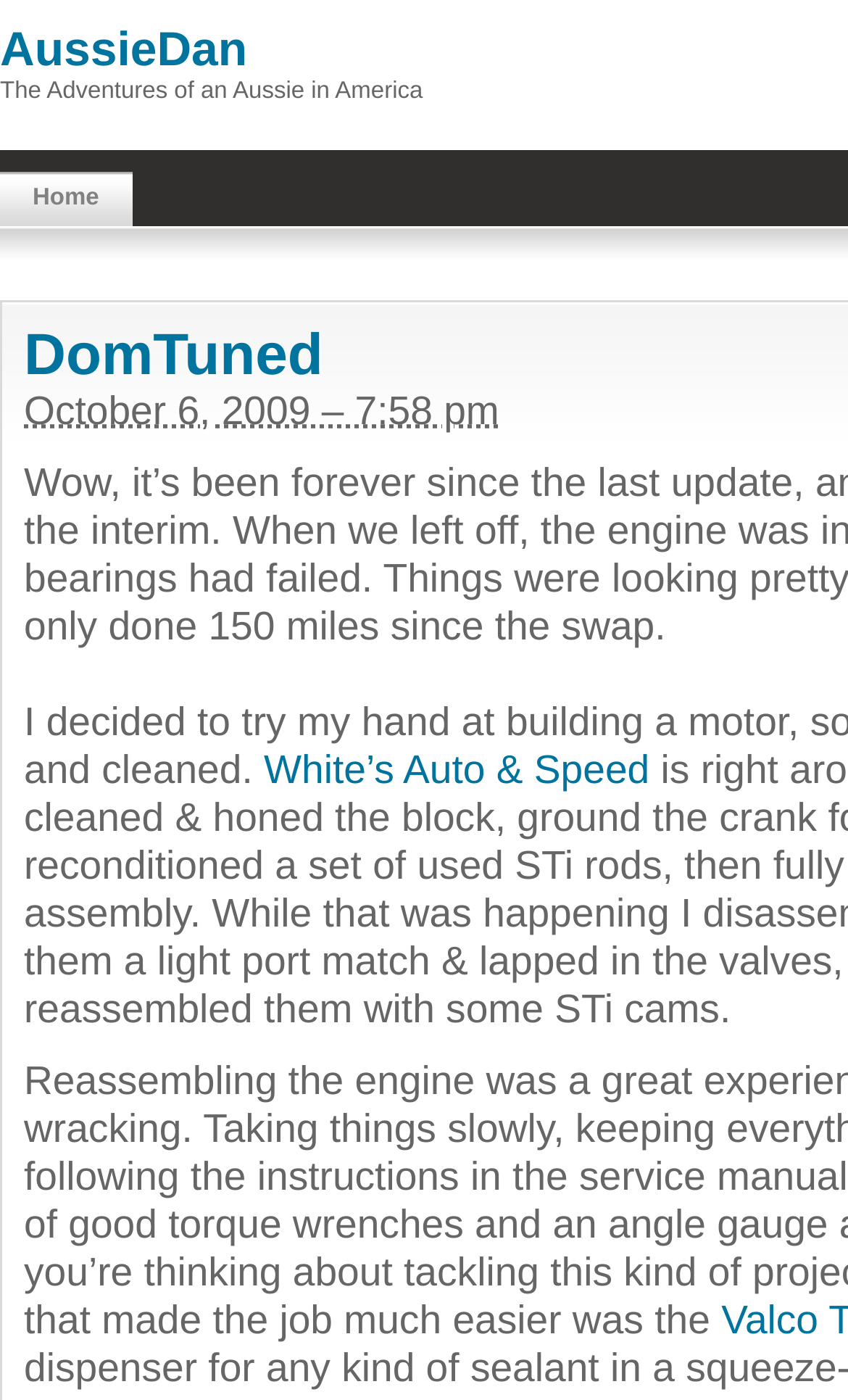Provide a one-word or brief phrase answer to the question:
What is the name of the linked website?

White’s Auto & Speed